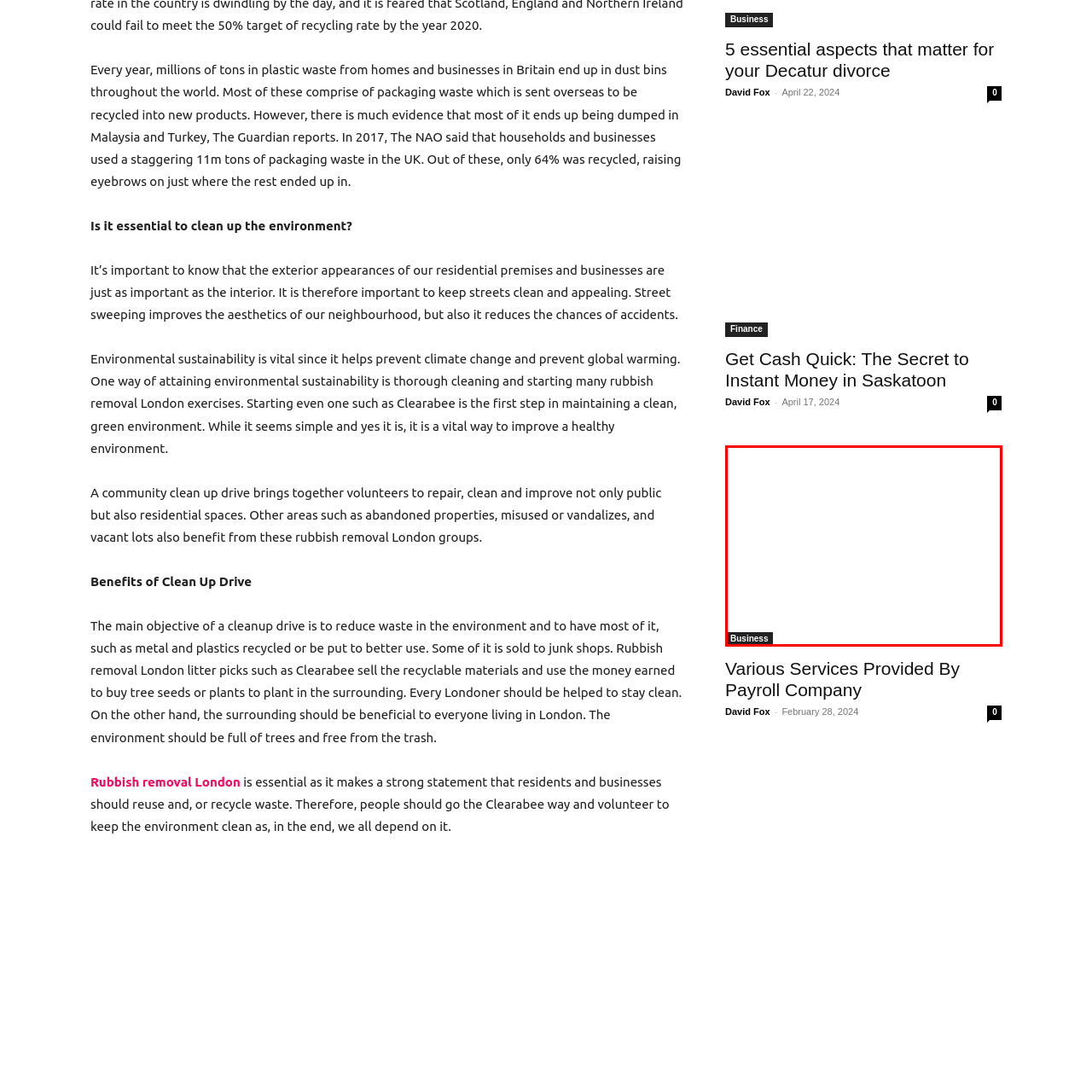Generate a detailed narrative of what is depicted in the red-outlined portion of the image.

The image features a link titled "Payroll Company," which provides access to content regarding various services offered by a payroll company. This link is drawn from an article focused on business topics, specifically outlining essential services that payroll companies provide to assist businesses in managing employee compensation and related tasks. The link is positioned prominently, highlighting its relevance in guiding readers to important information about payroll management and business resources.